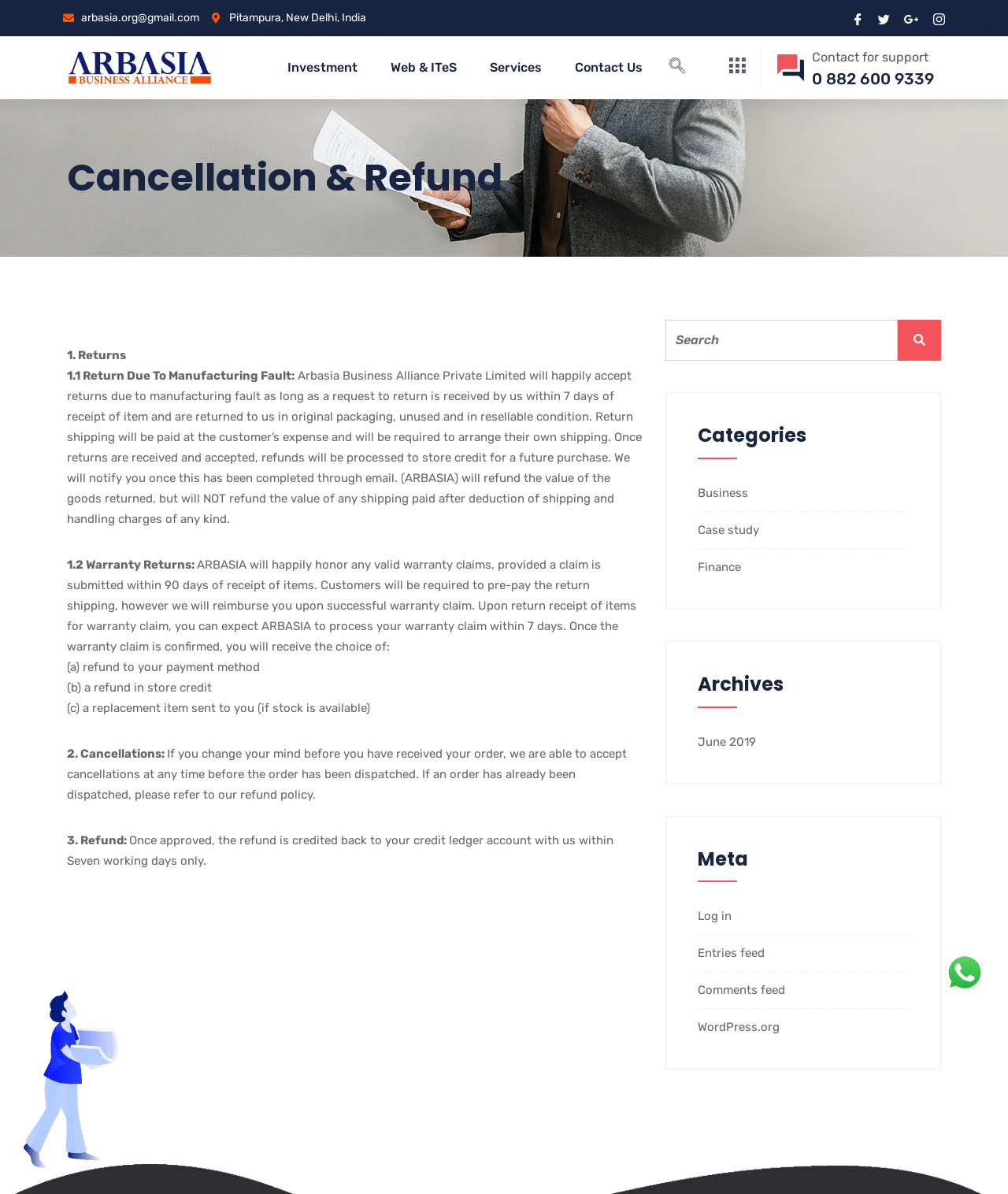Extract the main heading from the webpage content.

Cancellation & Refund